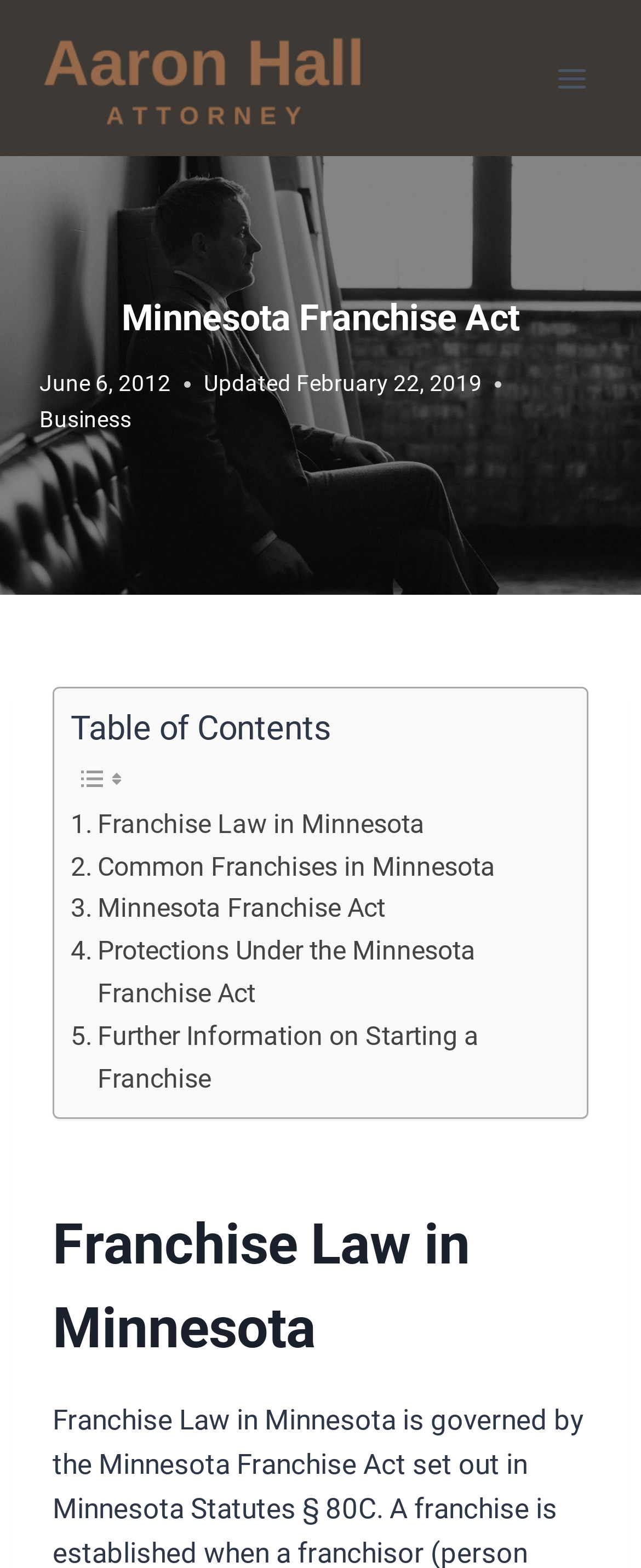Locate the primary headline on the webpage and provide its text.

Minnesota Franchise Act